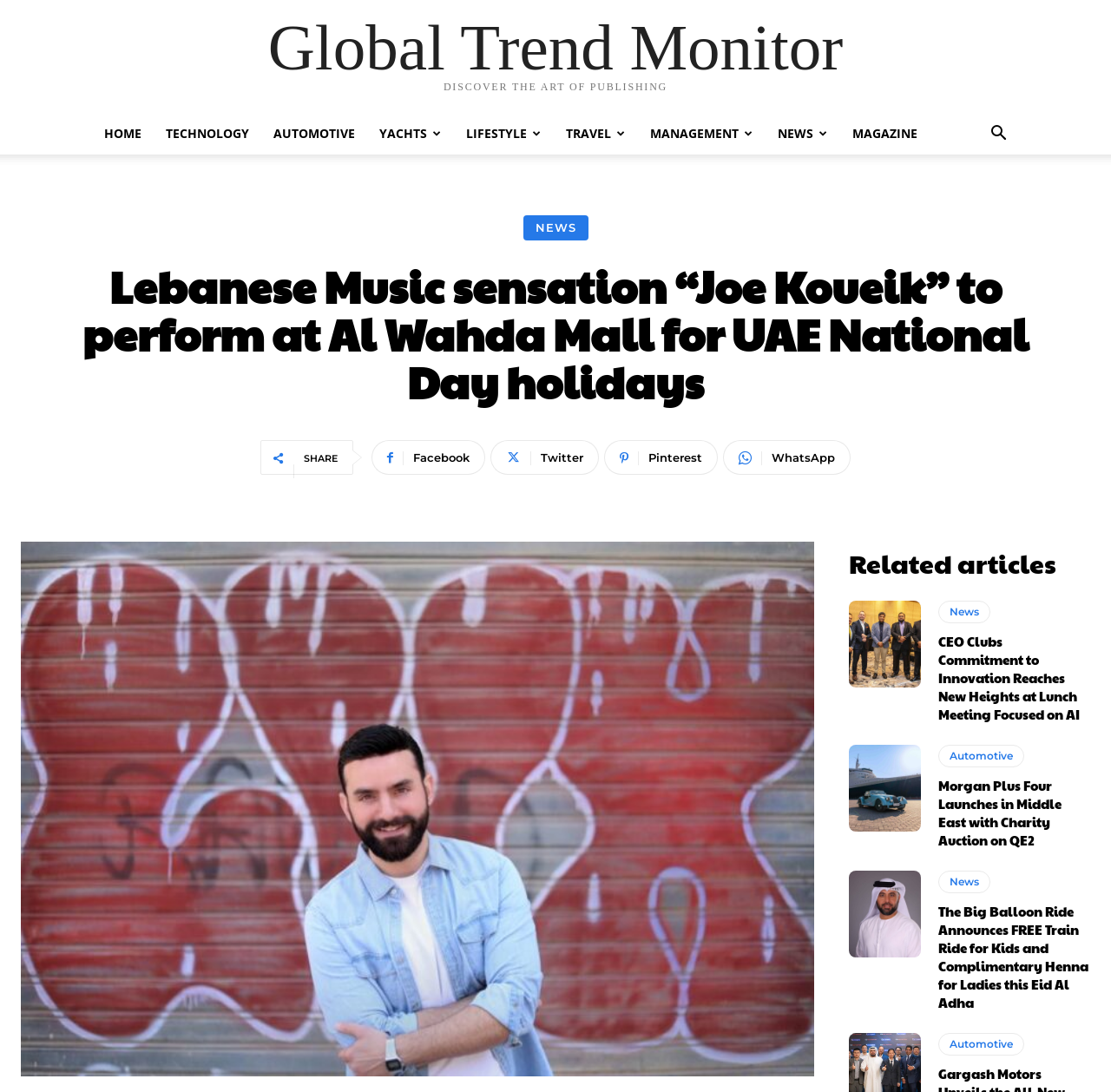Please locate the bounding box coordinates of the element that should be clicked to complete the given instruction: "Share the article on Facebook".

[0.334, 0.403, 0.437, 0.435]